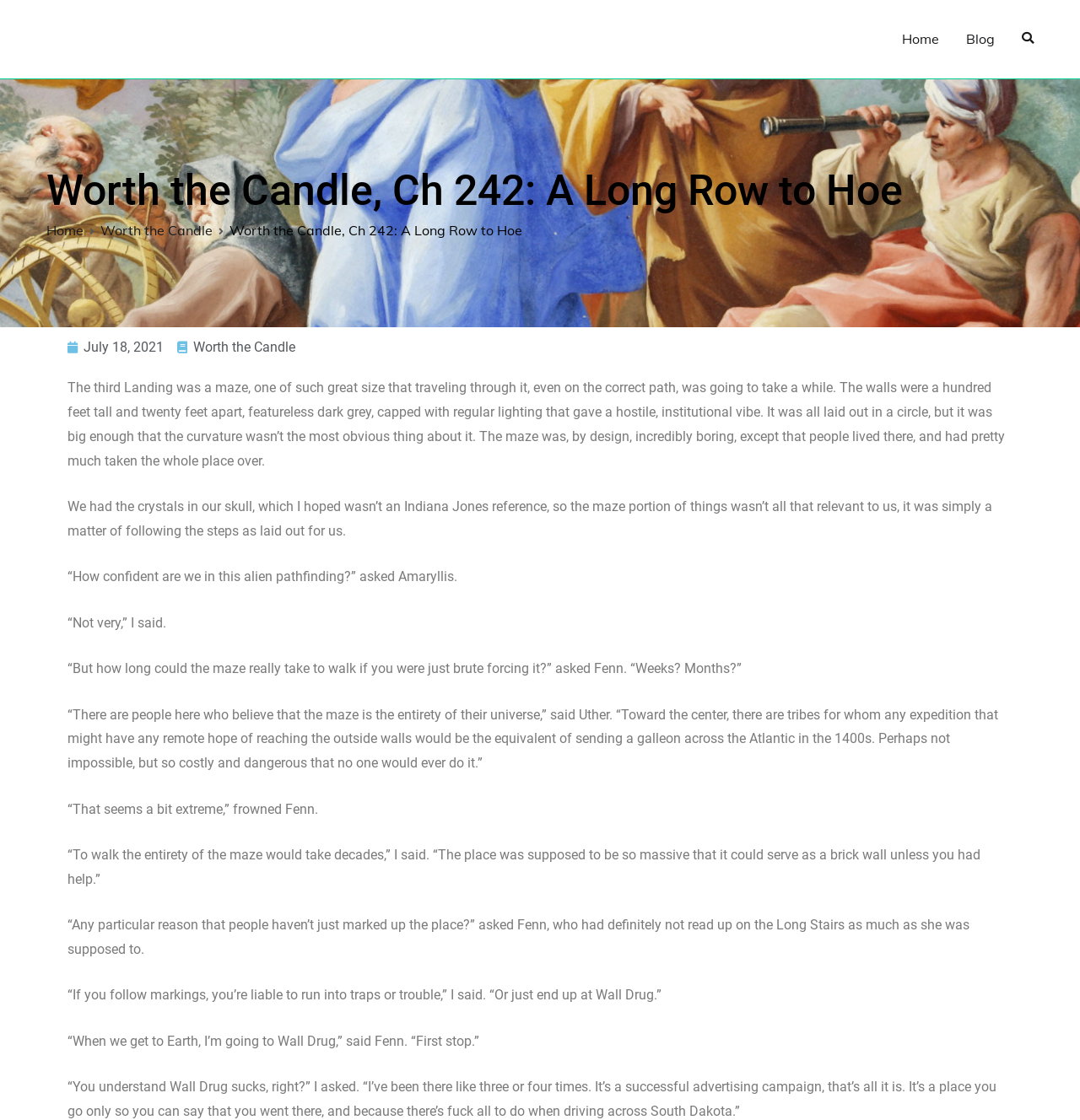Who is the author of this chapter?
Look at the image and answer with only one word or phrase.

Alexander Wales